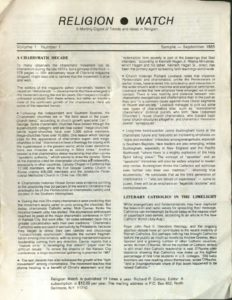Can you give a detailed response to the following question using the information from the image? What is the volume and number of this issue?

The volume and number of this issue are explicitly mentioned on the cover as 'Volume 1, Number 1', indicating that this is the first issue of the publication.